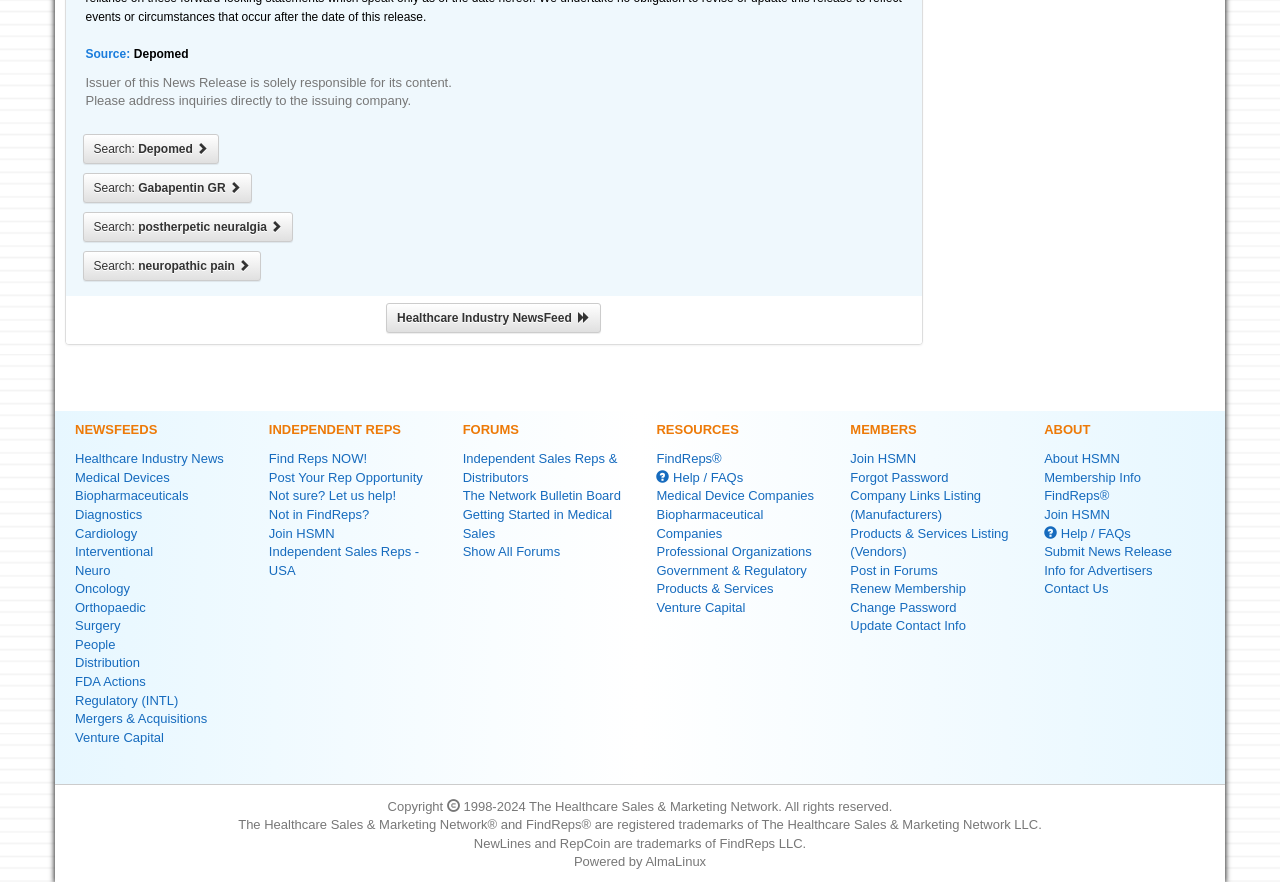Can you specify the bounding box coordinates for the region that should be clicked to fulfill this instruction: "Find Medical Device Companies".

[0.513, 0.554, 0.636, 0.571]